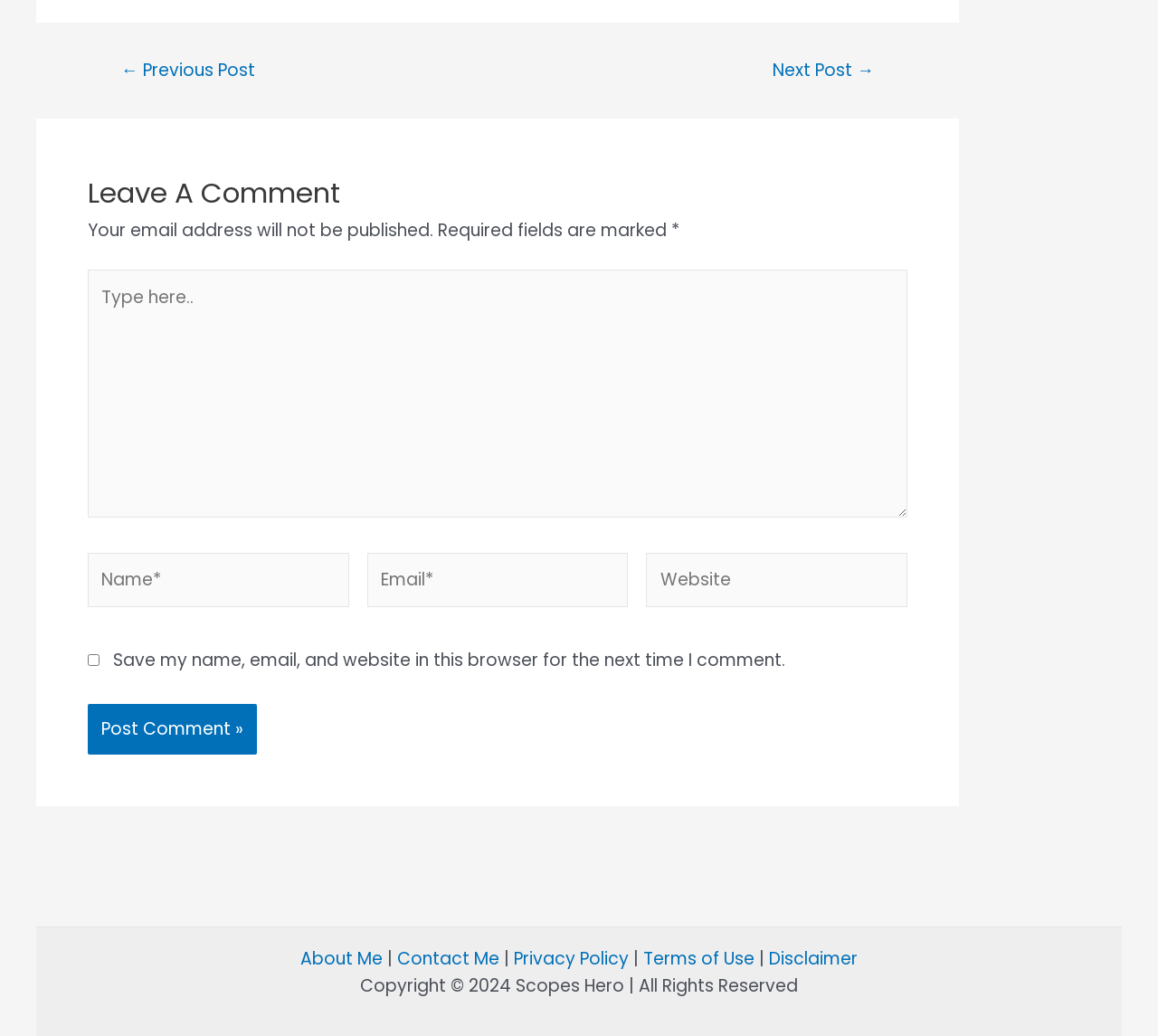Locate the bounding box coordinates of the element you need to click to accomplish the task described by this instruction: "Visit the about me page".

[0.259, 0.913, 0.33, 0.937]